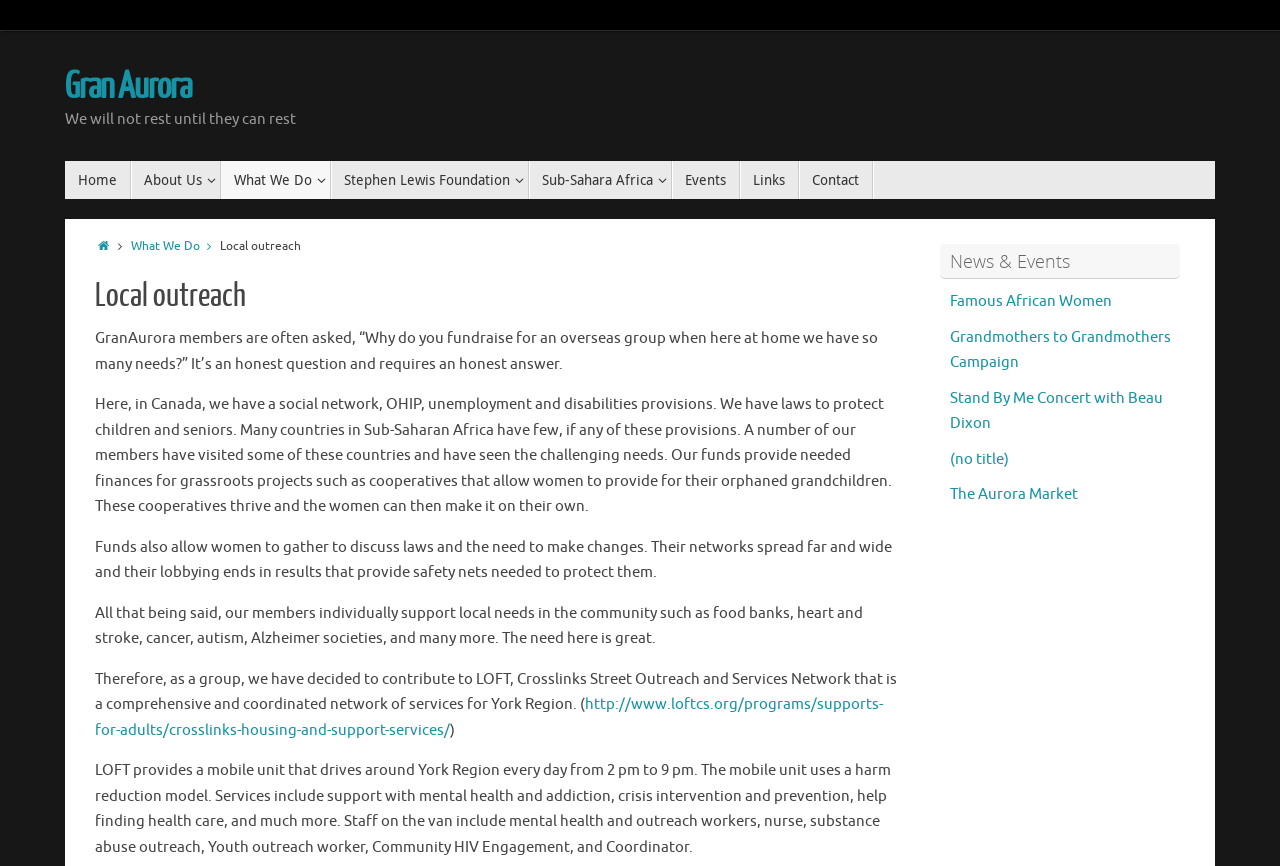What is the name of the event mentioned on the webpage?
Kindly offer a detailed explanation using the data available in the image.

The webpage mentions a link to the 'Stand By Me Concert with Beau Dixon', which suggests that this is an event organized or supported by the organization.